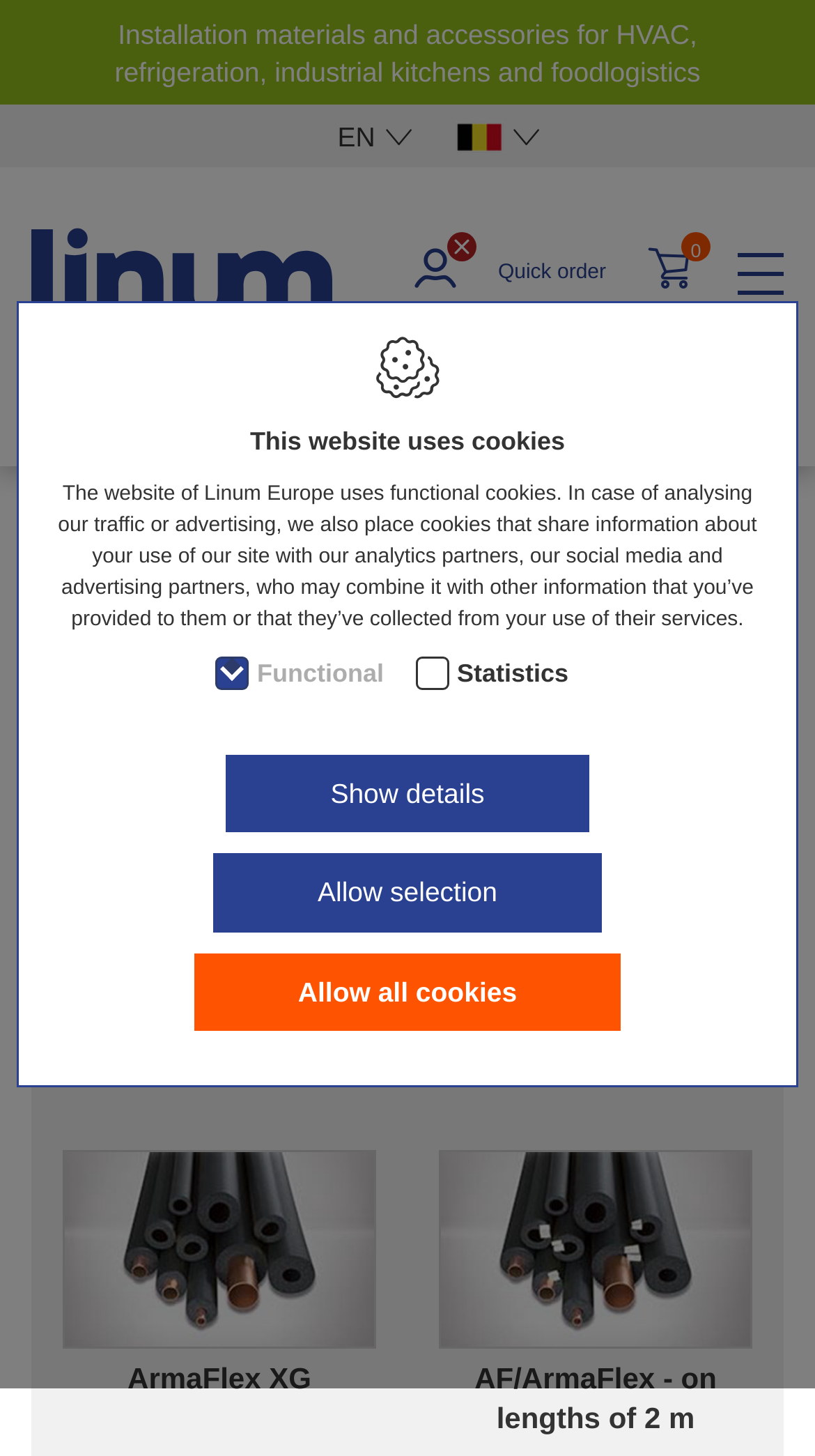What is the purpose of the 'Quick order' button?
Please provide a comprehensive and detailed answer to the question.

The 'Quick order' button is used to quickly order items, as indicated by the text 'Item number' and 'Number of pieces:' above the button, which suggests that users can quickly enter the item number and quantity to place an order.